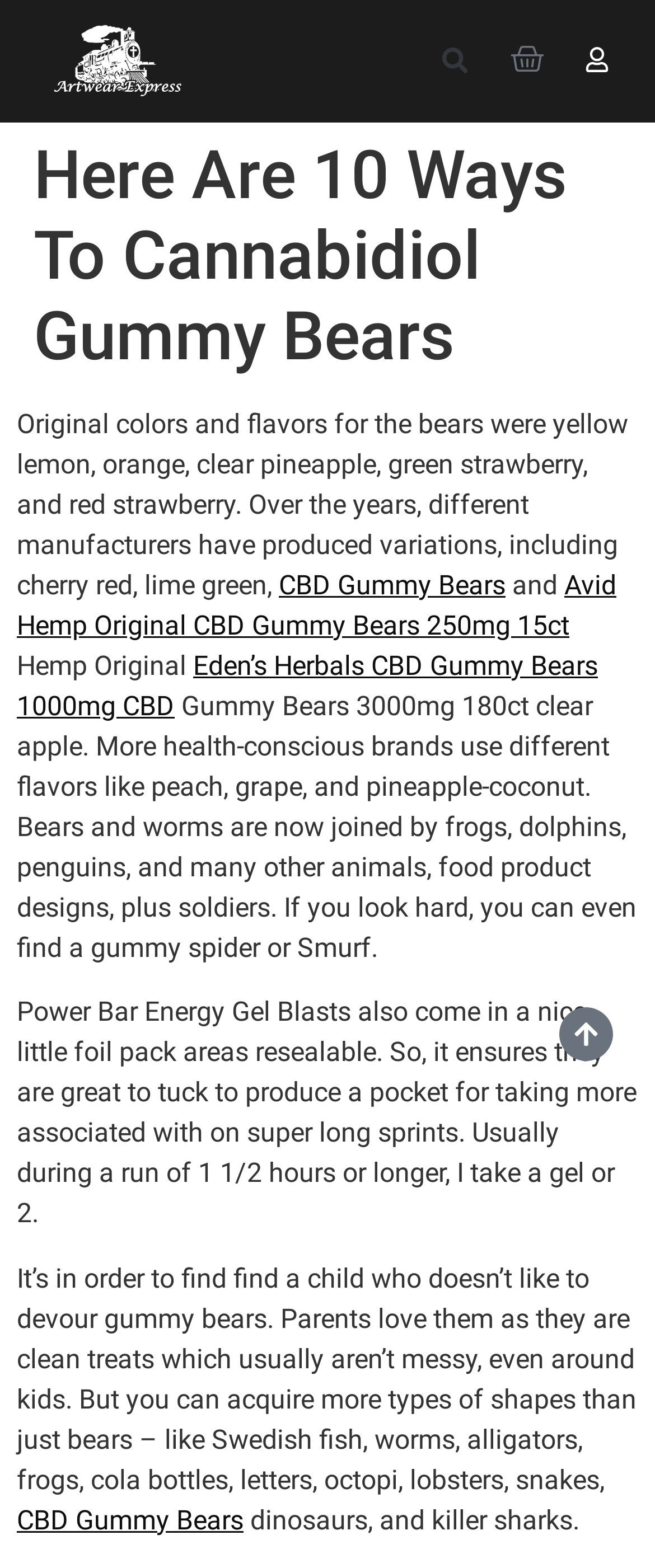Give a one-word or short phrase answer to this question: 
Is the cart link expanded?

False